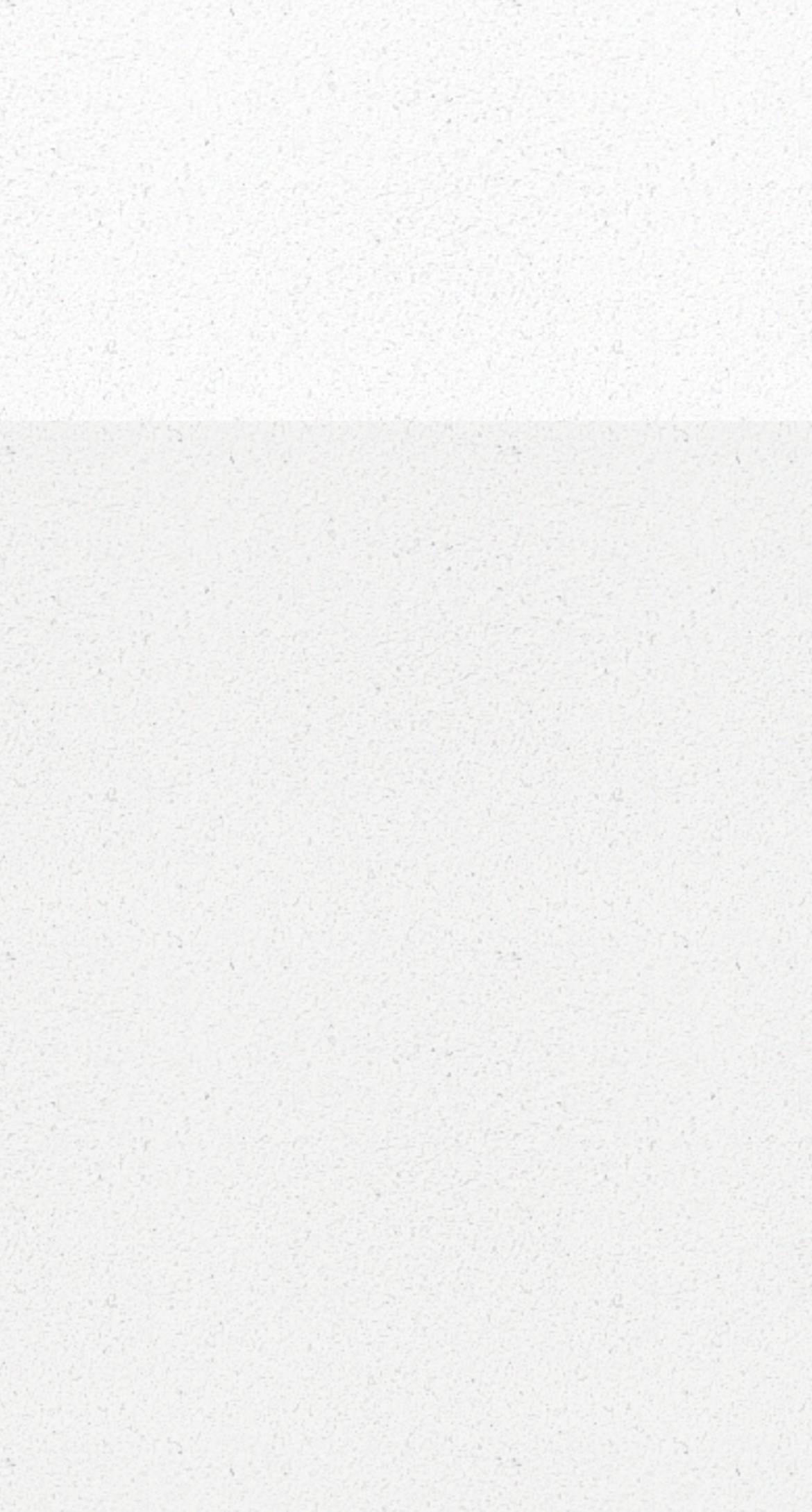How many links are there under the 'YOUTH HOTEL' heading?
Refer to the image and provide a concise answer in one word or phrase.

3